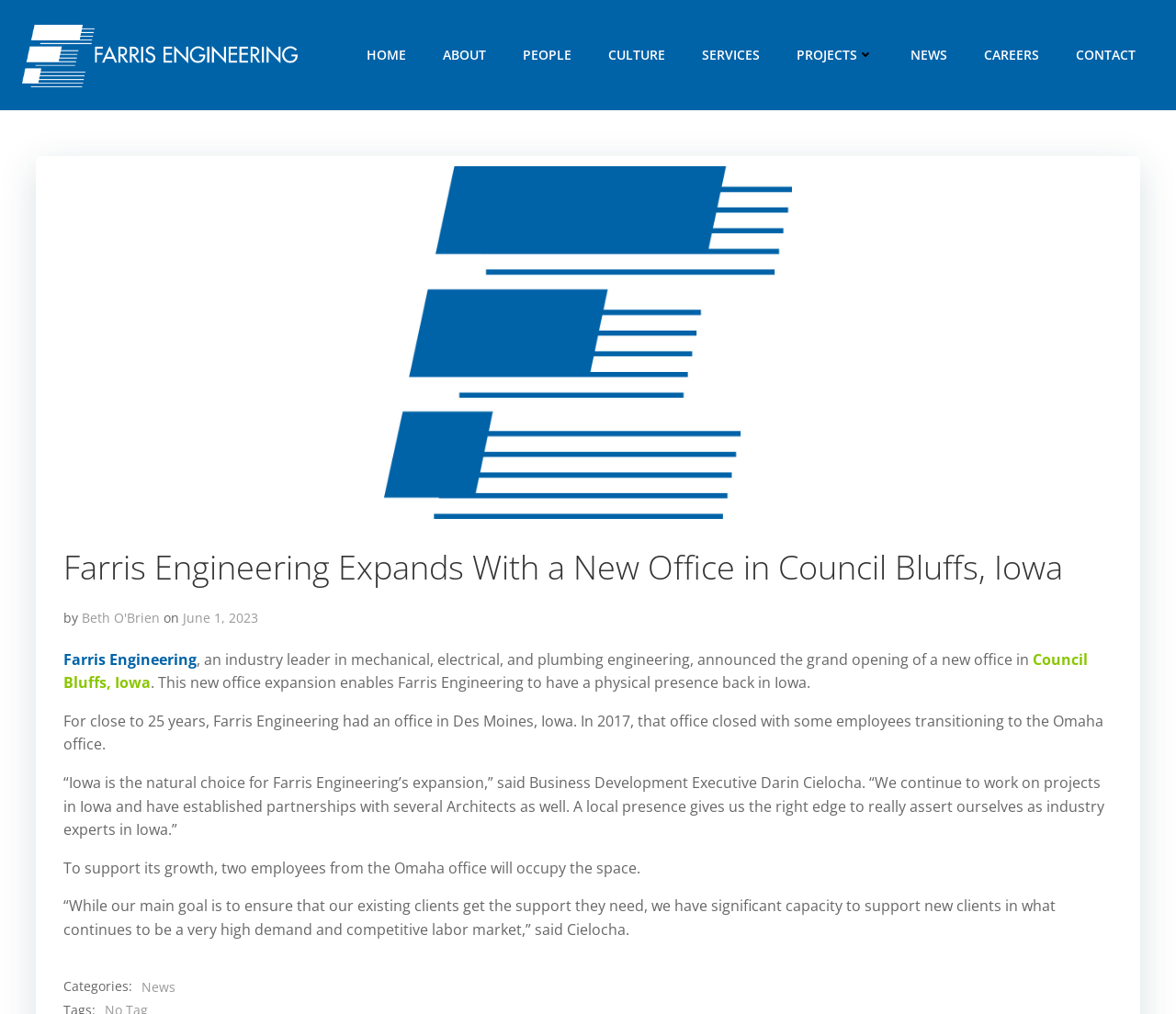Find the bounding box coordinates for the area that should be clicked to accomplish the instruction: "go to home page".

[0.312, 0.045, 0.345, 0.064]